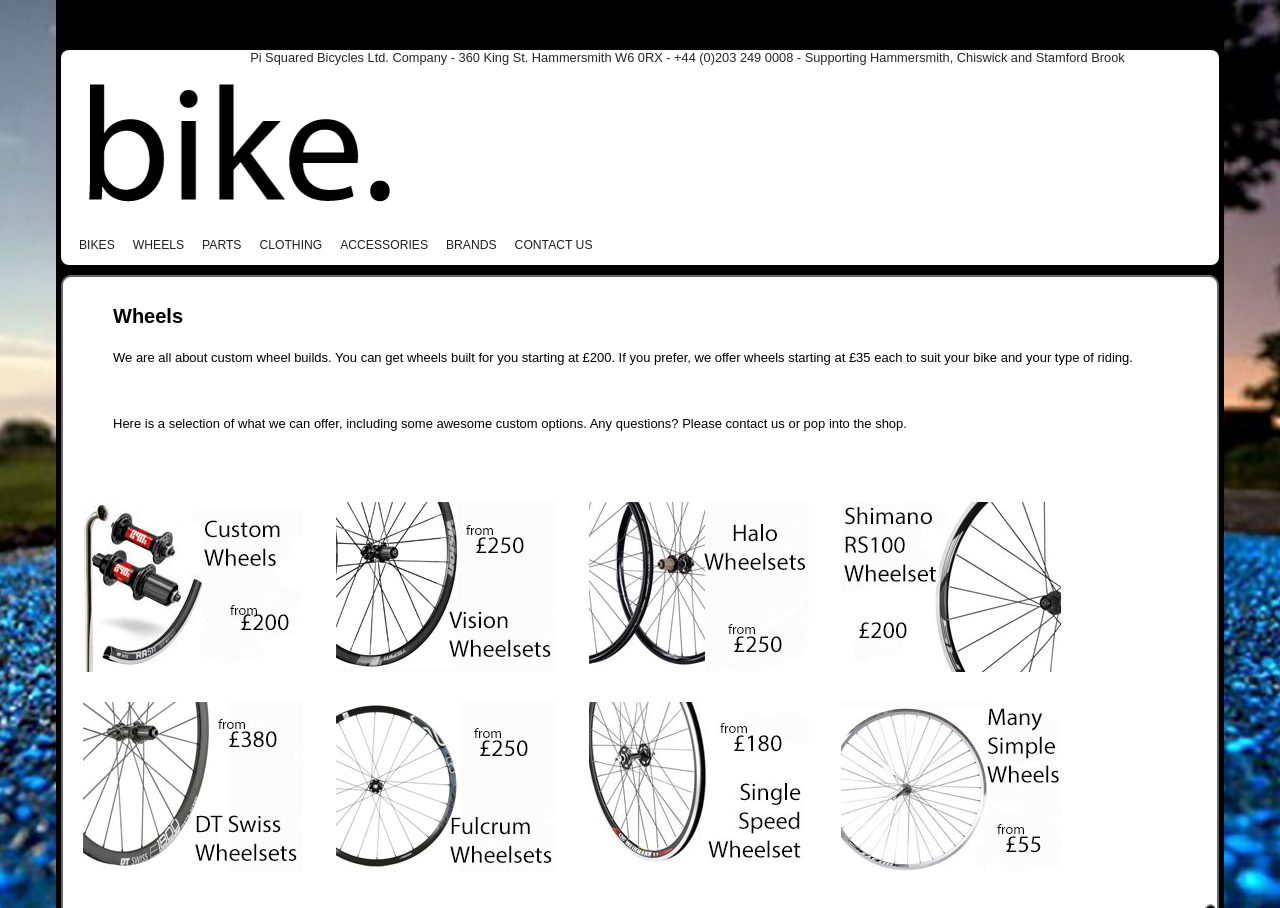How many links are there at the bottom of the page?
Please elaborate on the answer to the question with detailed information.

There are eight links at the bottom of the page, arranged in two rows of four links each. These links do not have any text labels, but they appear to be navigation links or social media links.